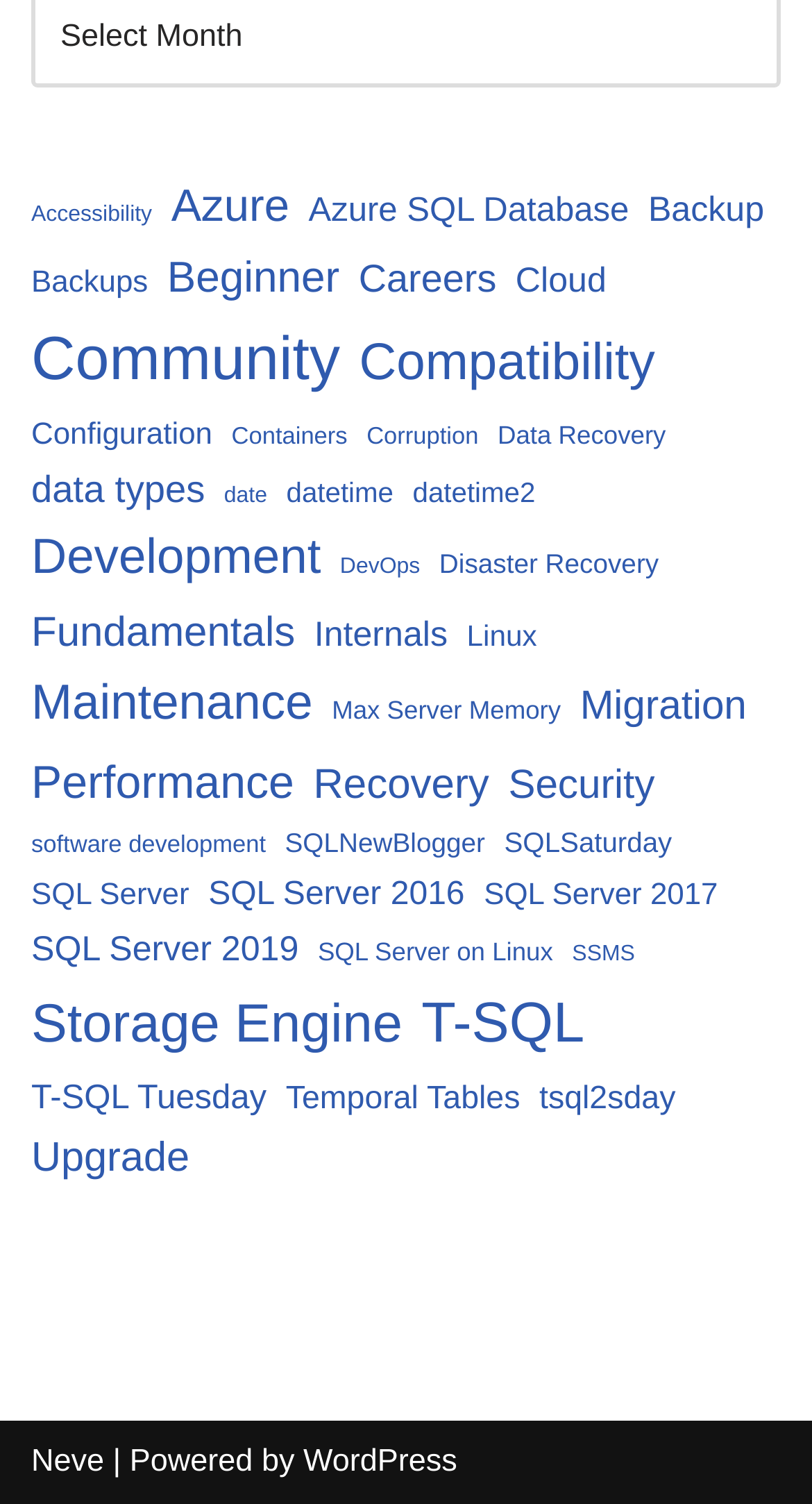What is the topic of the link with the most items?
Please answer using one word or phrase, based on the screenshot.

T-SQL